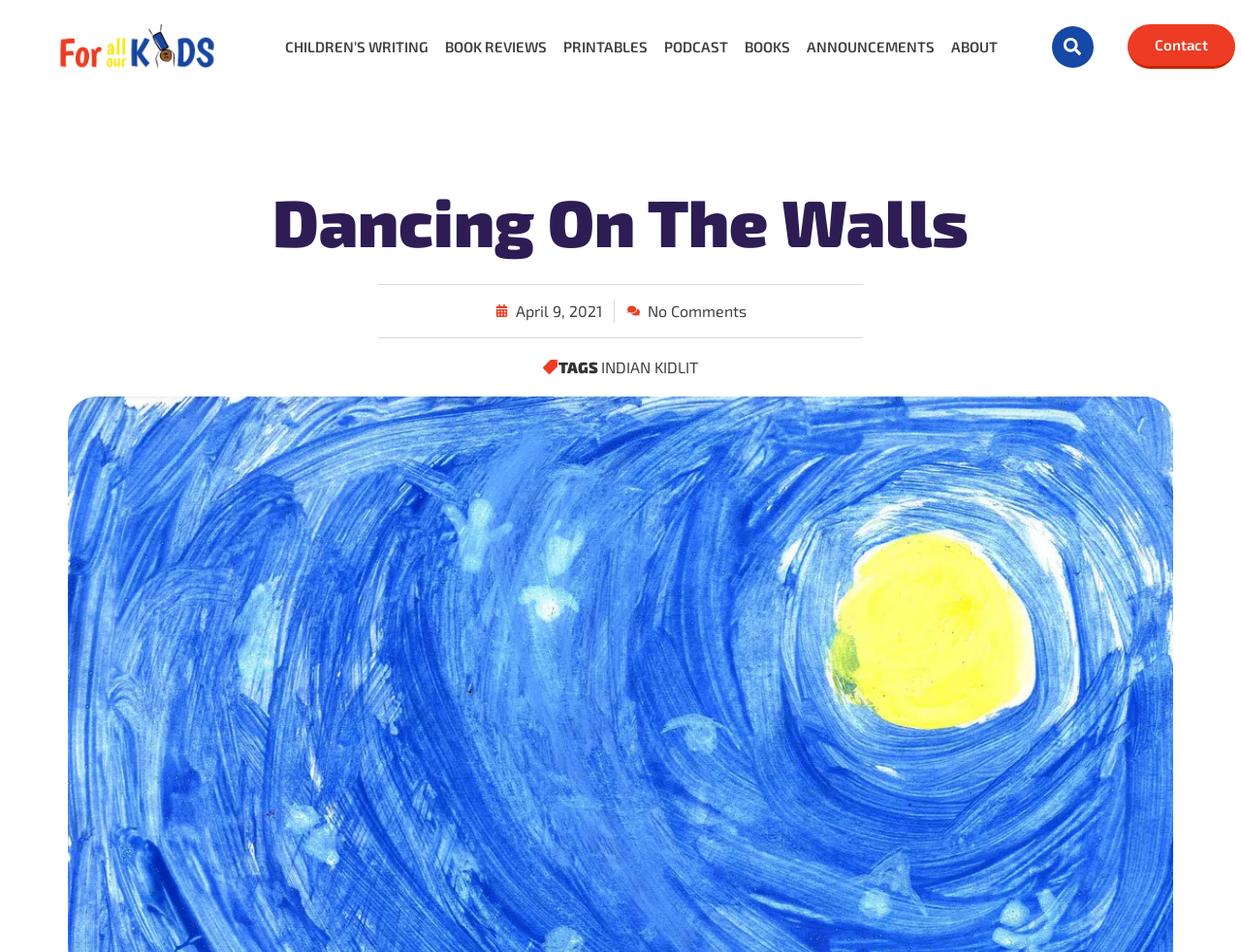Locate the bounding box coordinates of the area where you should click to accomplish the instruction: "read Dancing On The Walls article".

[0.133, 0.191, 0.867, 0.275]